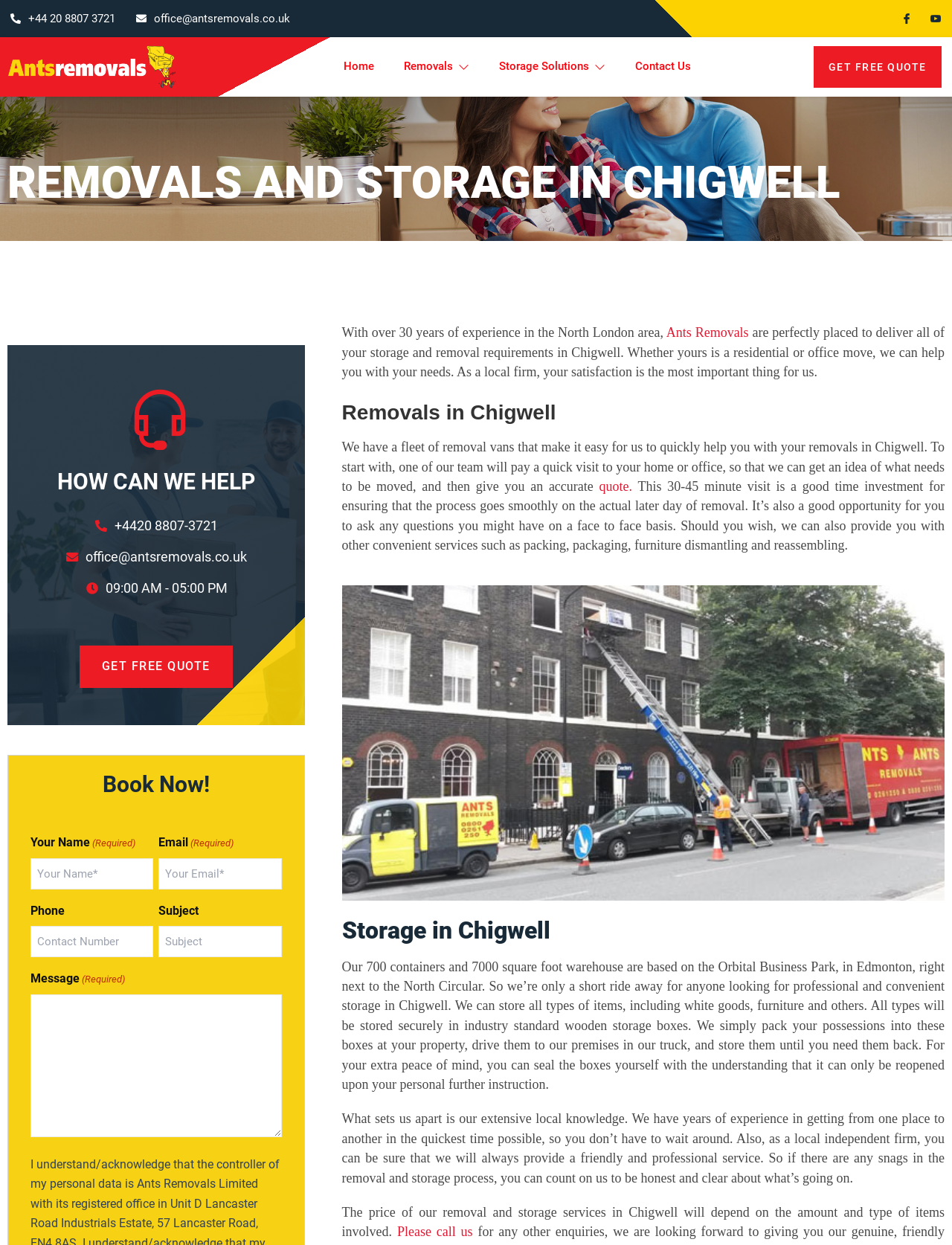Answer the question below with a single word or a brief phrase: 
What is the phone number to contact?

+44 20 8807 3721